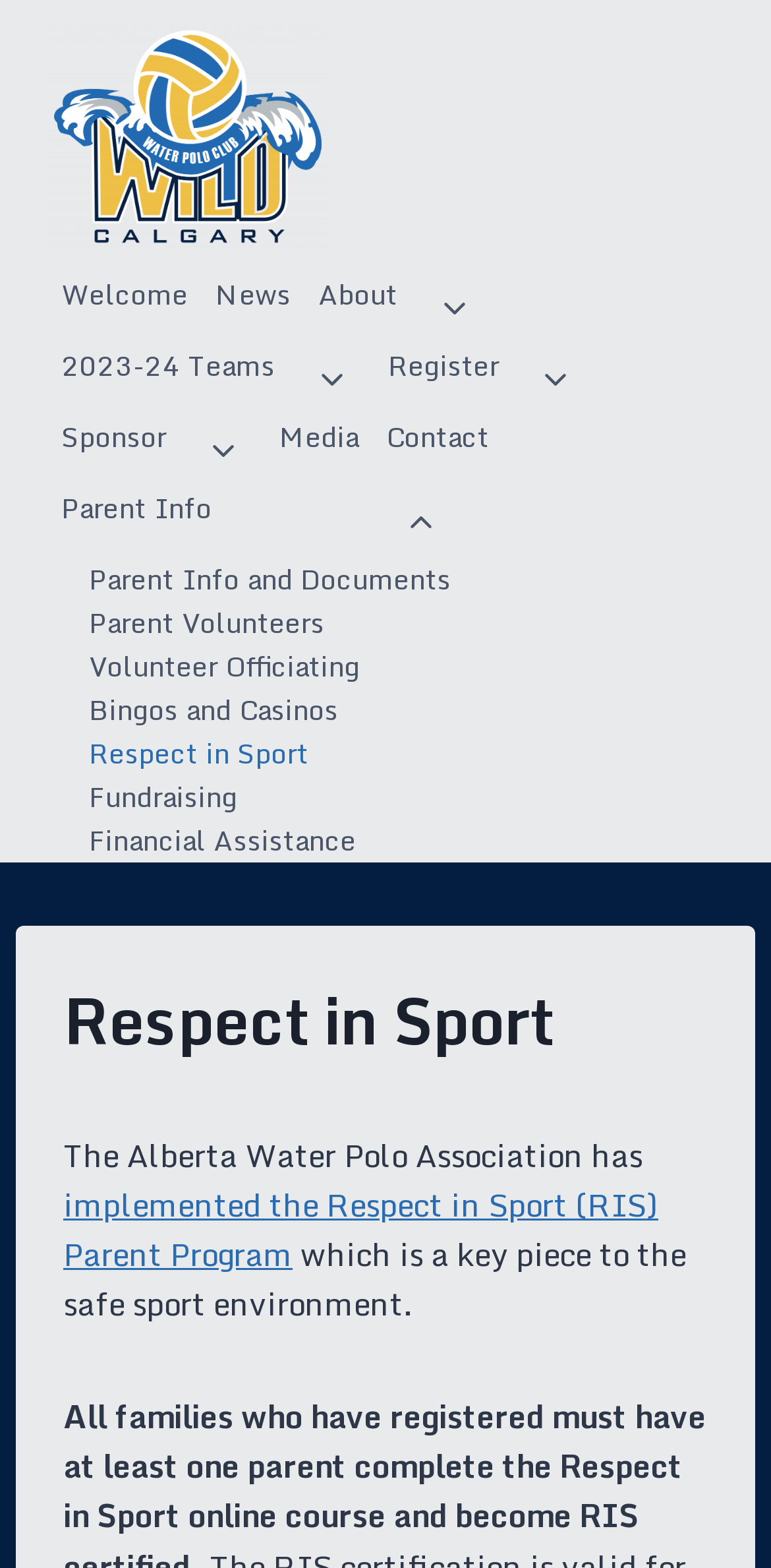Can you find and provide the main heading text of this webpage?

Respect in Sport